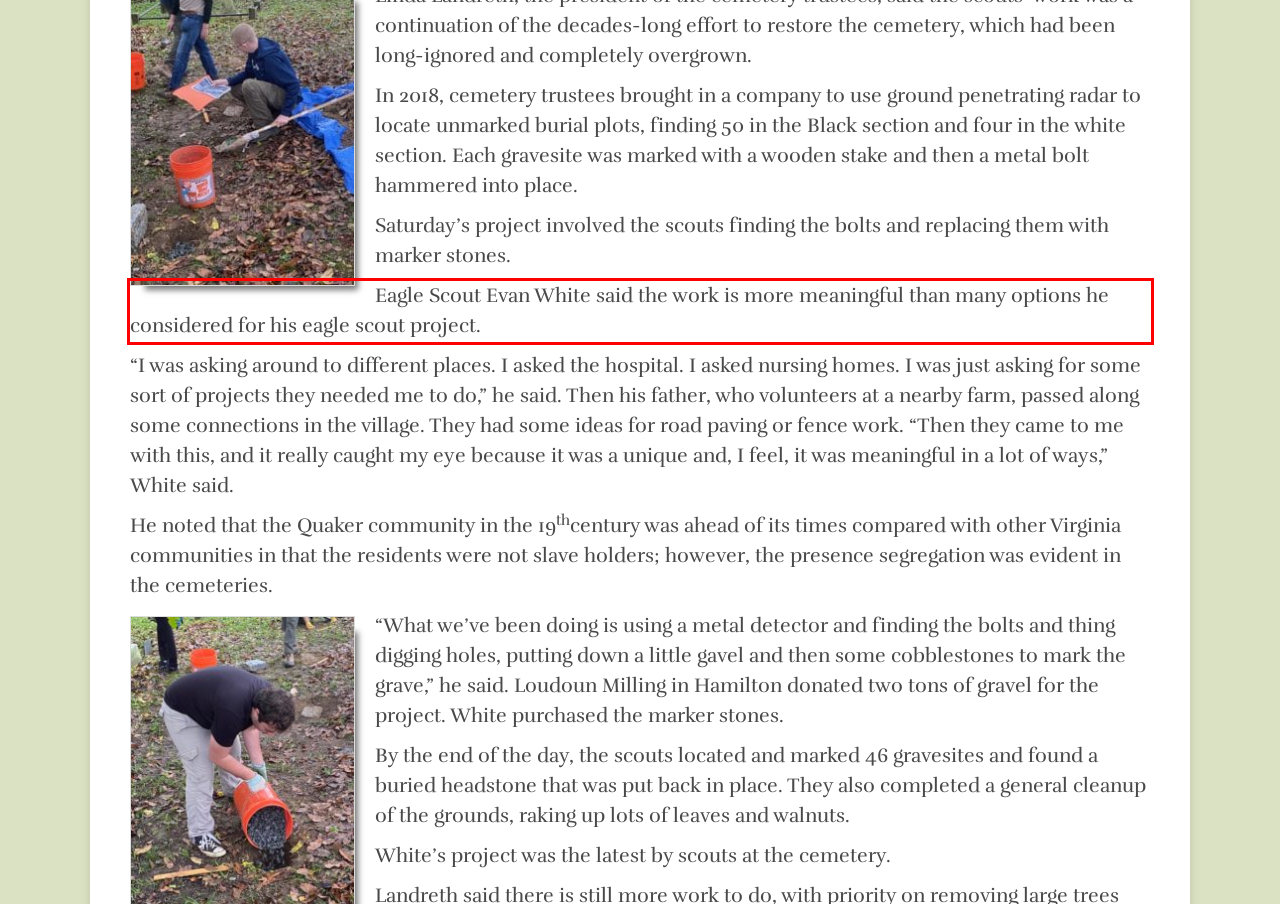You are presented with a webpage screenshot featuring a red bounding box. Perform OCR on the text inside the red bounding box and extract the content.

Eagle Scout Evan White said the work is more meaningful than many options he considered for his eagle scout project.